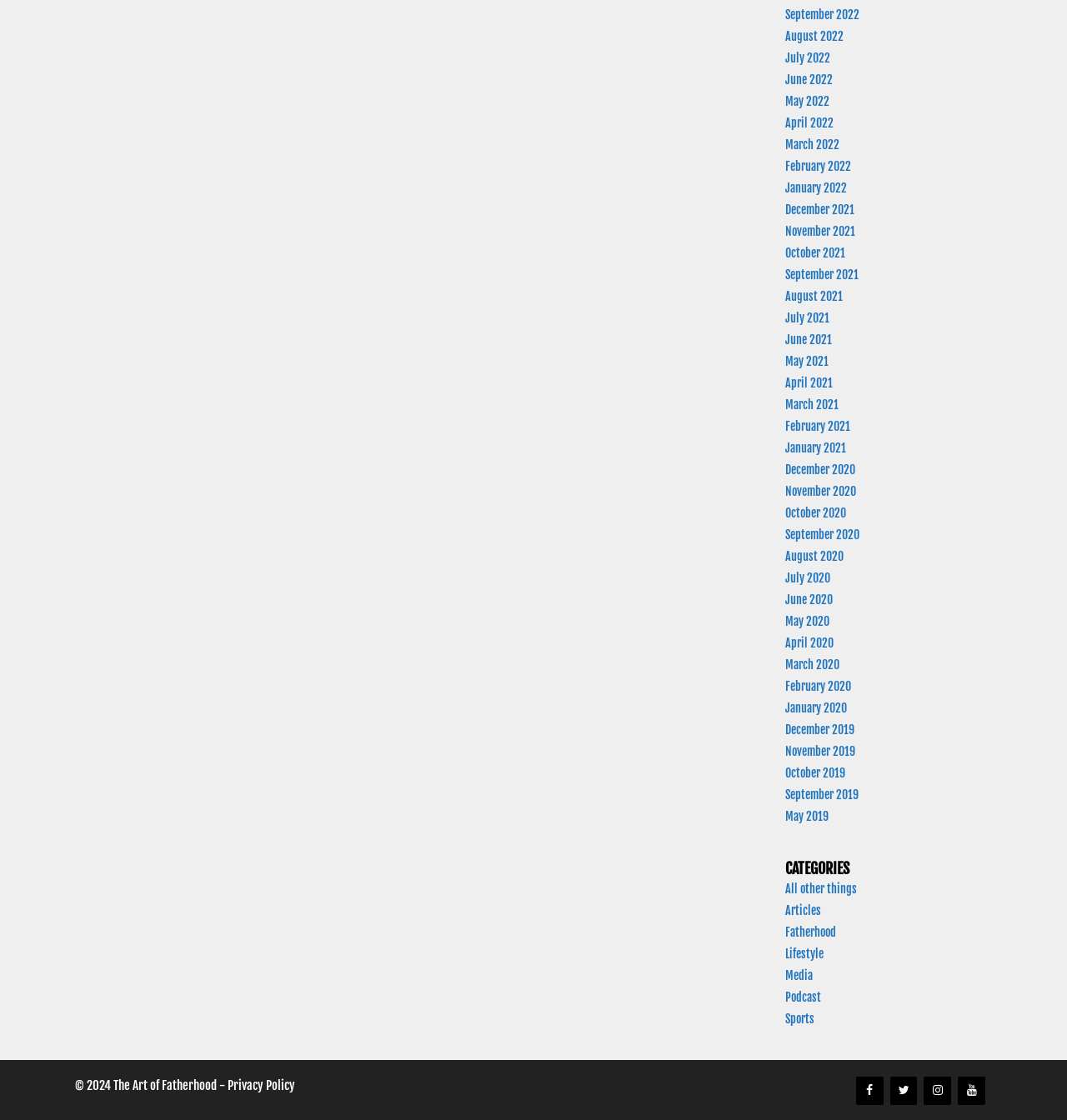Identify the bounding box coordinates for the region to click in order to carry out this instruction: "Click on September 2022". Provide the coordinates using four float numbers between 0 and 1, formatted as [left, top, right, bottom].

[0.736, 0.007, 0.805, 0.02]